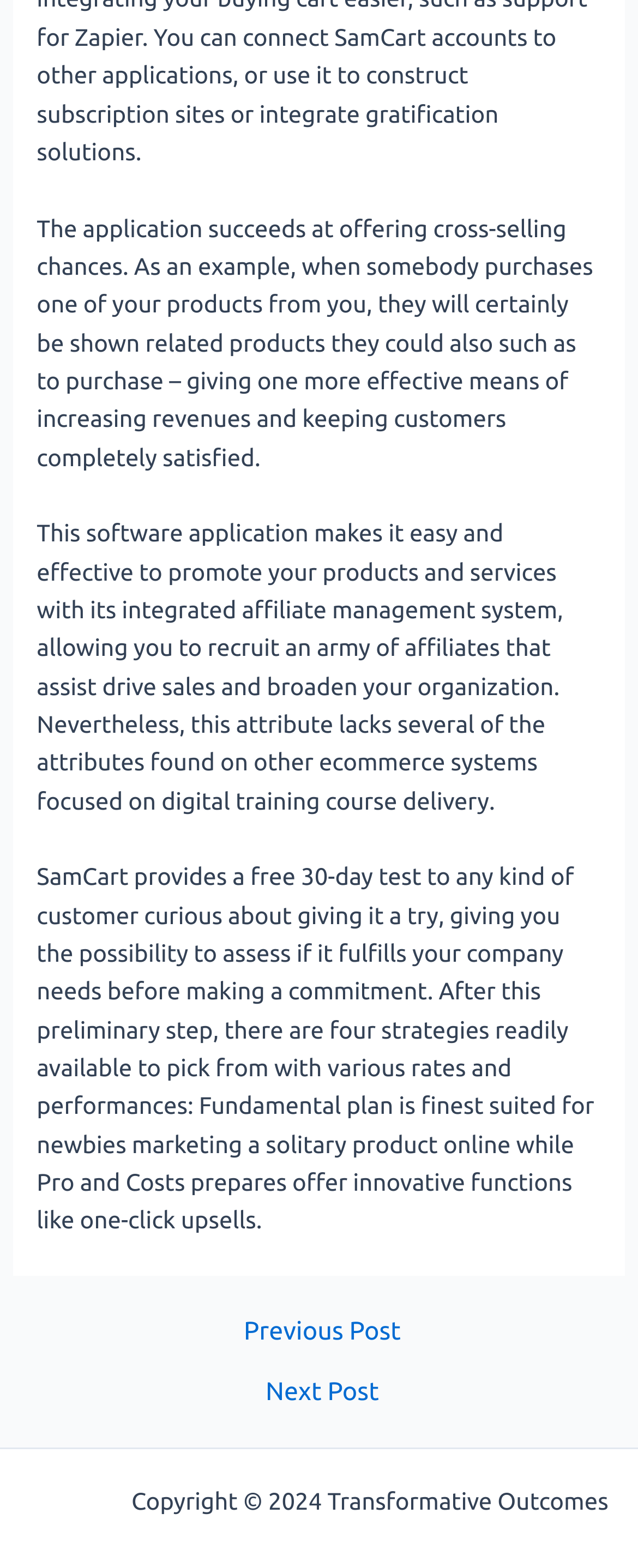How many days is the free trial for SamCart?
Look at the image and answer the question using a single word or phrase.

30